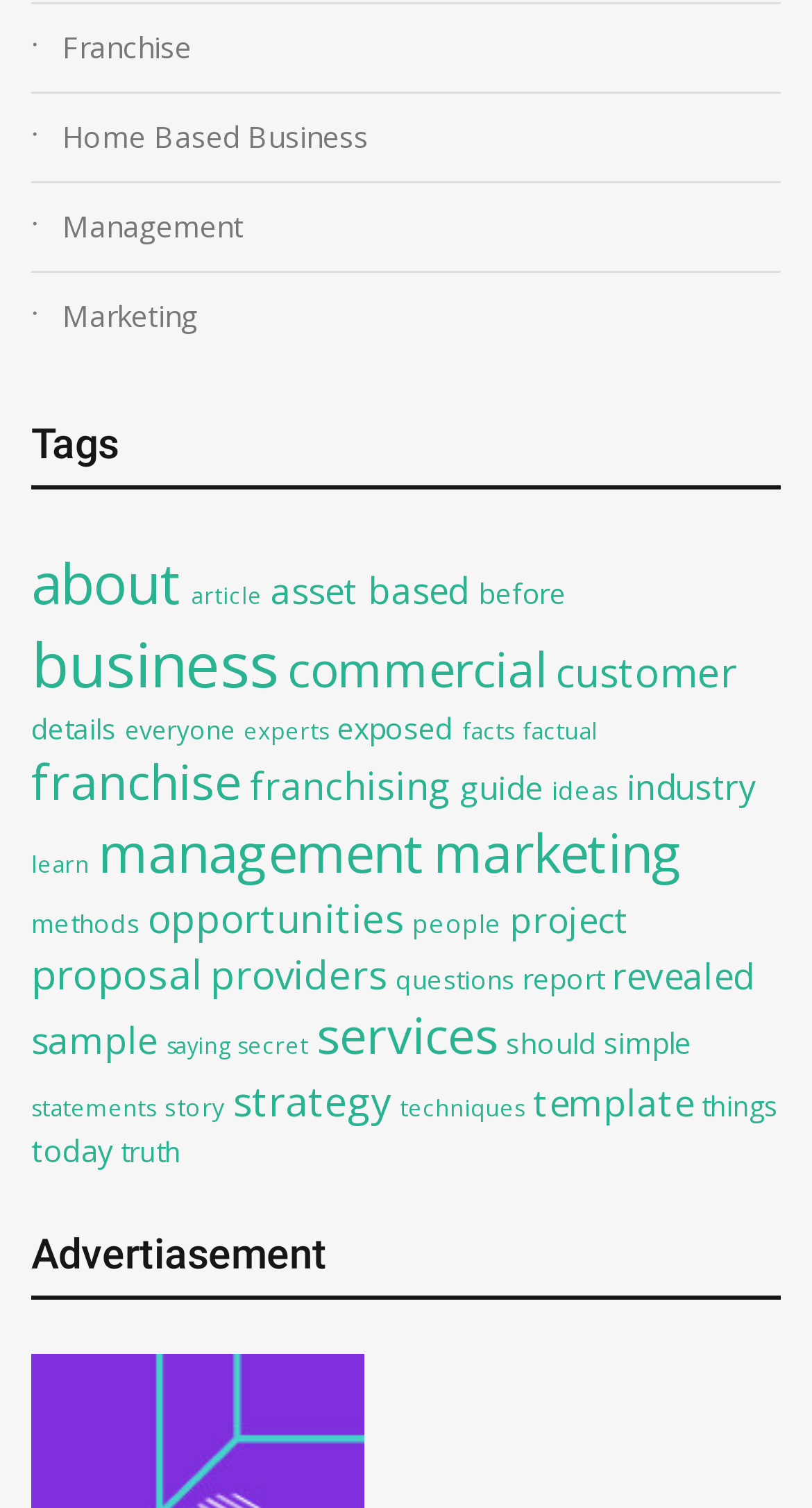Indicate the bounding box coordinates of the clickable region to achieve the following instruction: "Click on the 'Franchise' link."

[0.077, 0.014, 0.962, 0.05]